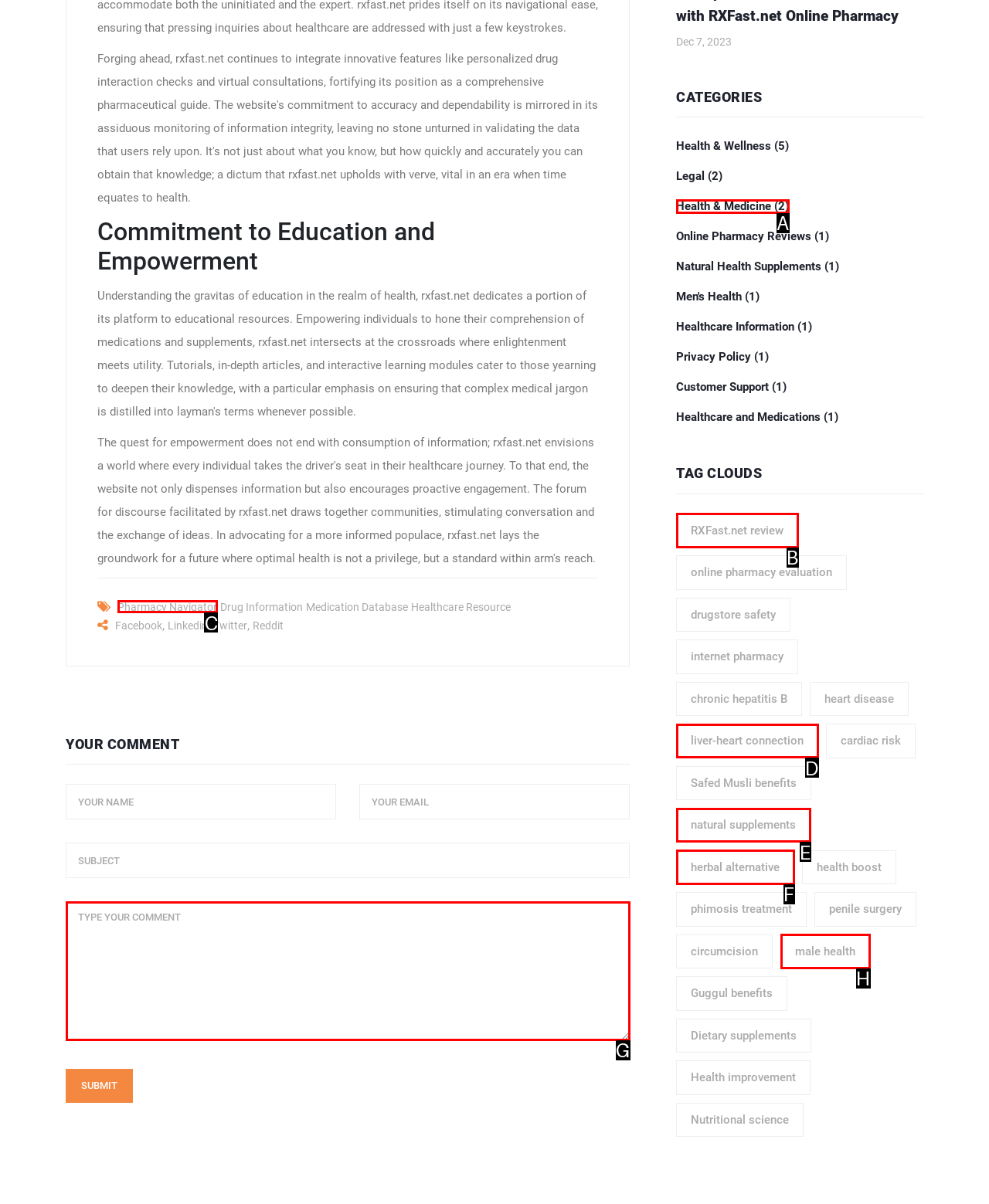Identify the correct letter of the UI element to click for this task: Click on Pharmacy Navigator
Respond with the letter from the listed options.

C